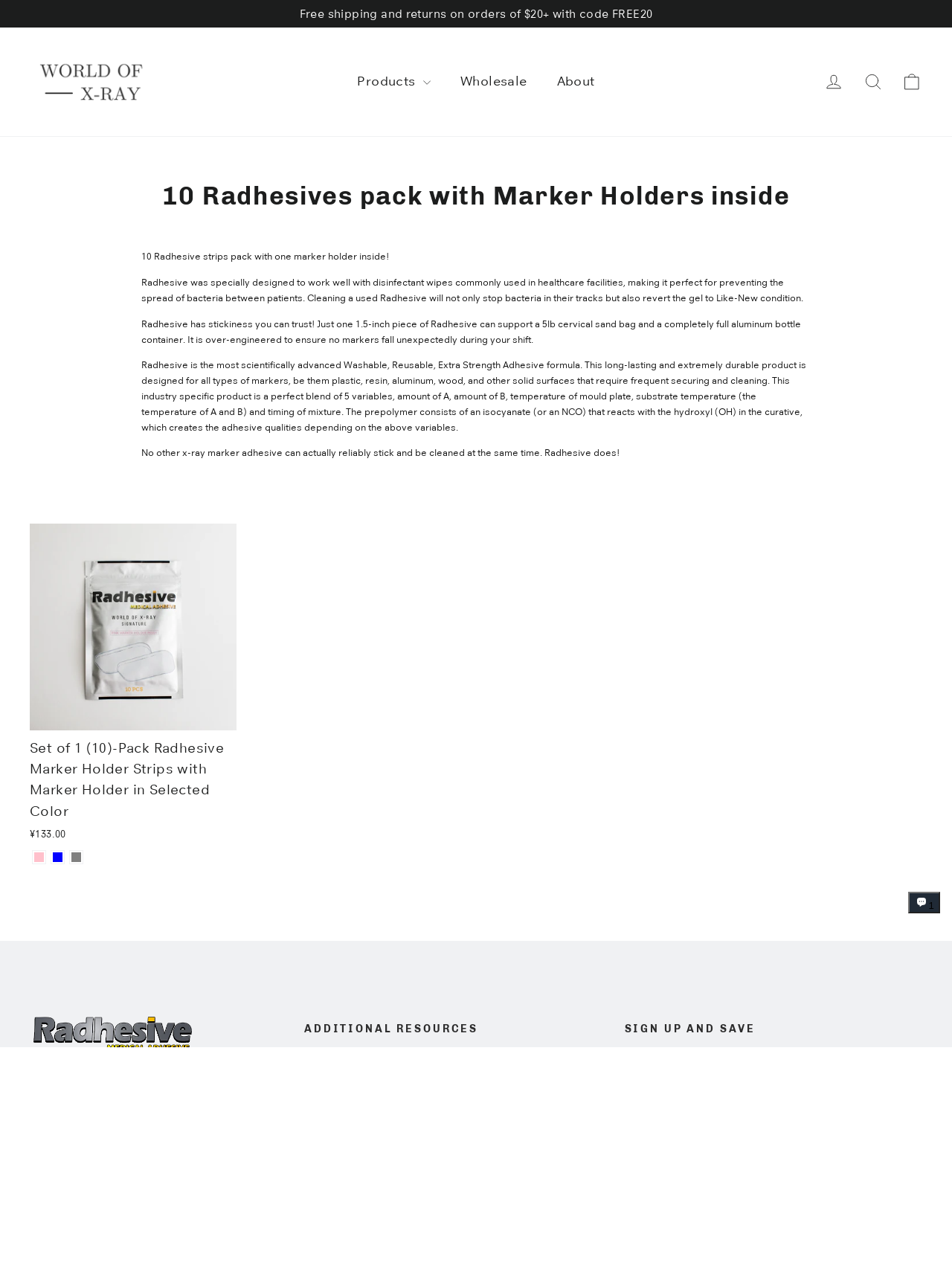Find the bounding box coordinates for the area that should be clicked to accomplish the instruction: "Subscribe to newsletter".

[0.656, 0.86, 0.692, 0.884]